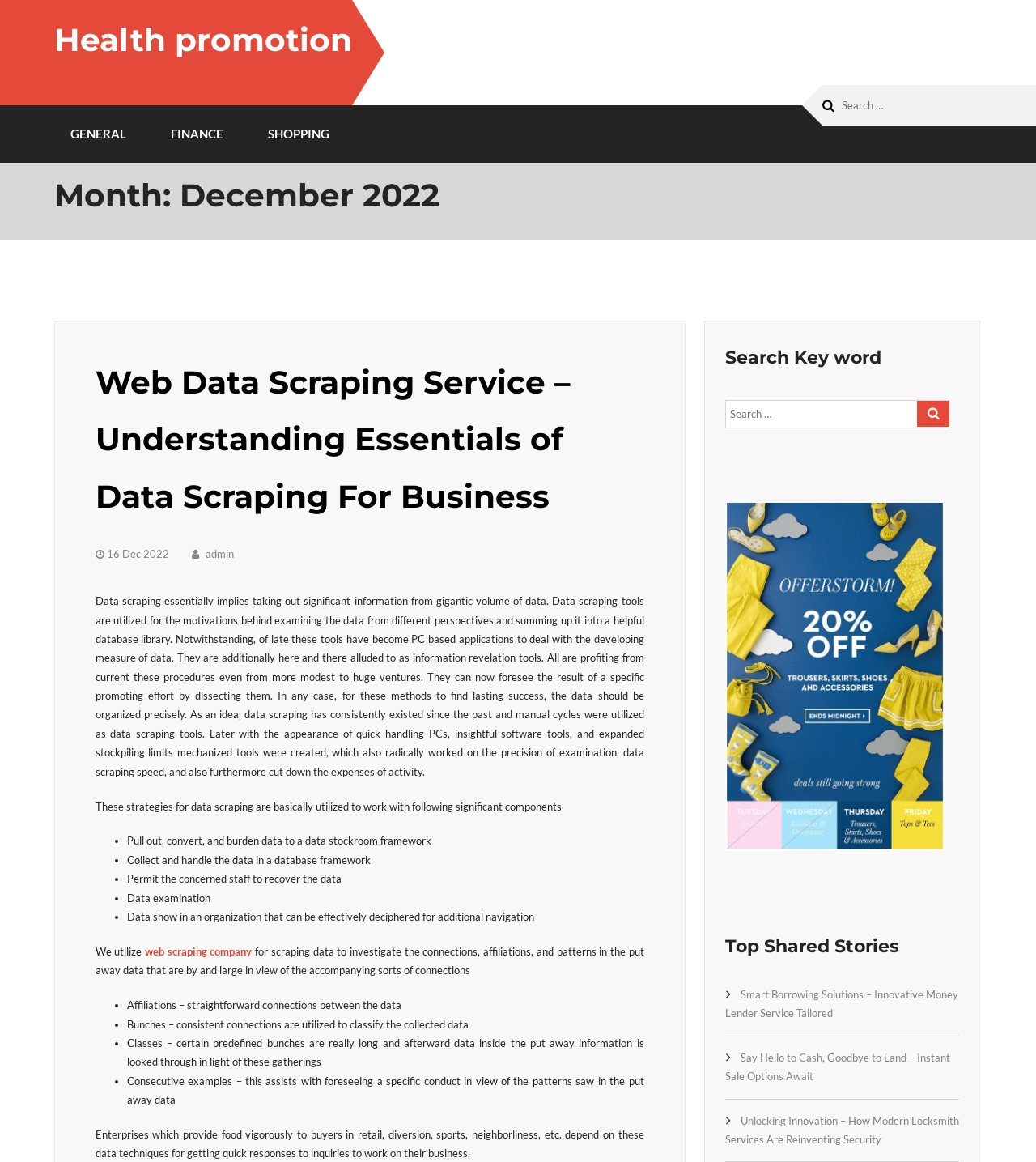Please reply with a single word or brief phrase to the question: 
What is the topic of the article?

Data scraping